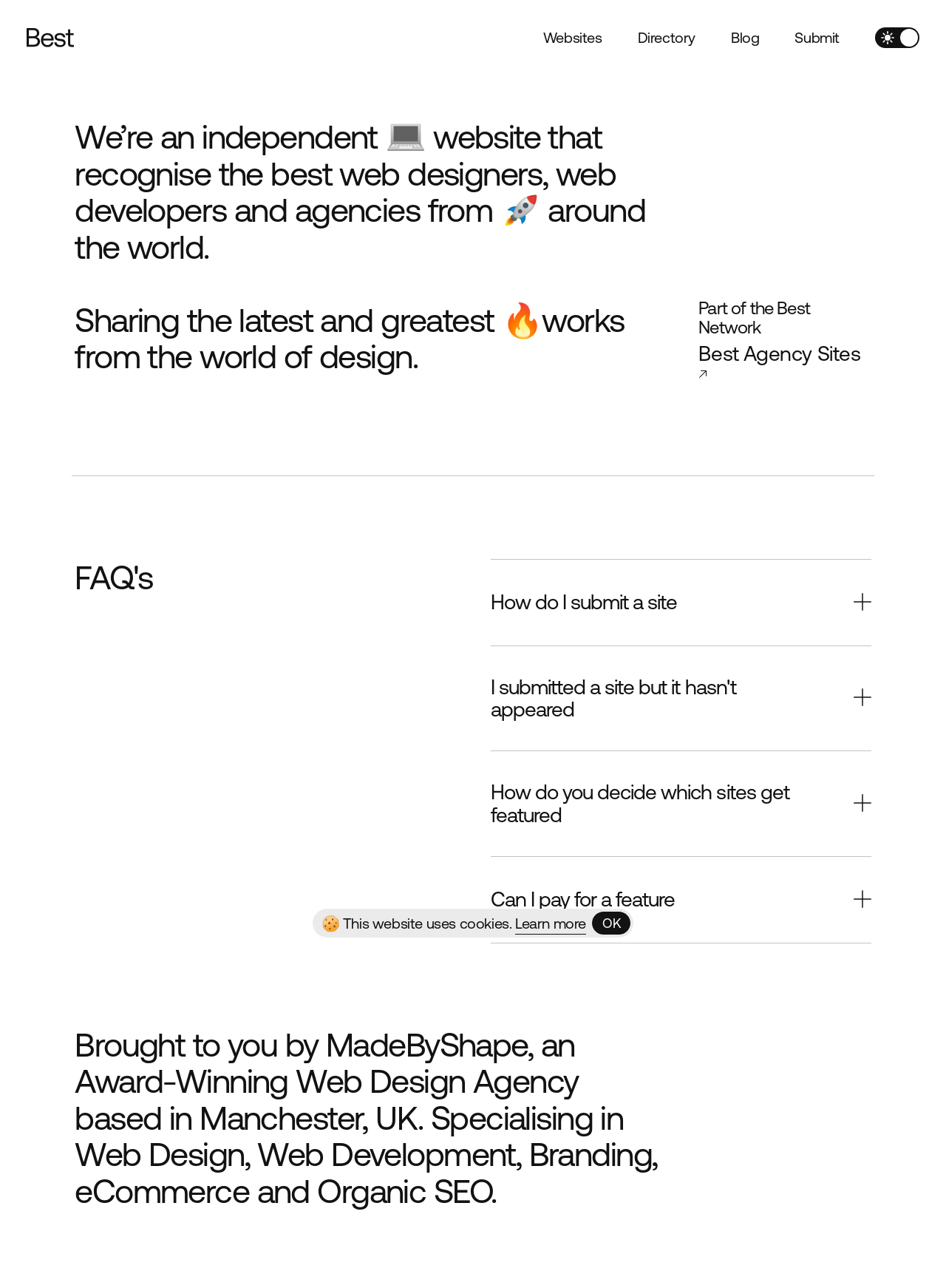What types of services does MadeByShape offer?
Could you answer the question in a detailed manner, providing as much information as possible?

According to the website's footer section, MadeByShape is a web design agency that specializes in web design, web development, branding, eCommerce, and organic SEO. This implies that they offer a range of services related to web development and design.